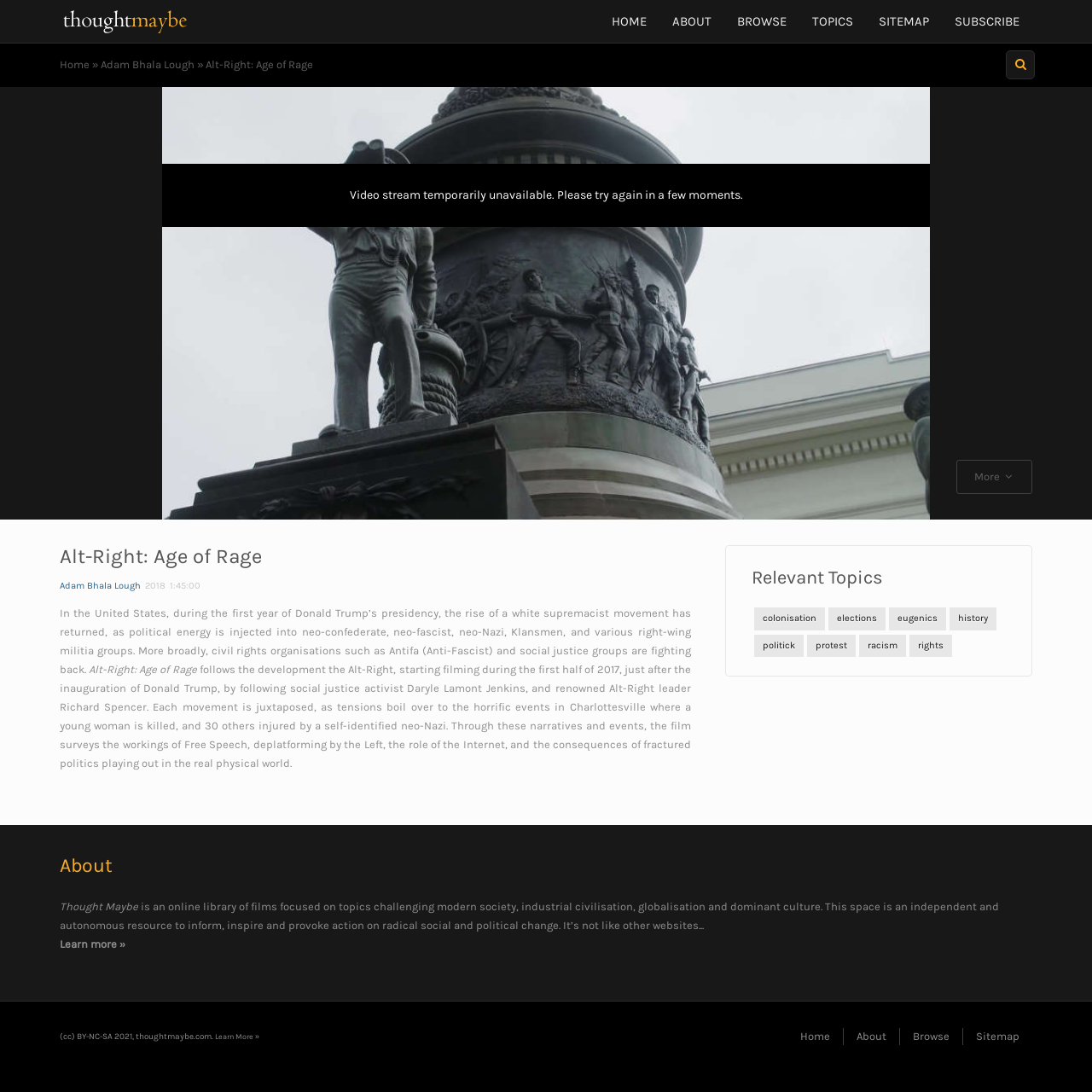Please determine the bounding box coordinates of the element to click on in order to accomplish the following task: "Watch the video 'Alt-Right: Age of Rage'". Ensure the coordinates are four float numbers ranging from 0 to 1, i.e., [left, top, right, bottom].

[0.055, 0.499, 0.24, 0.52]